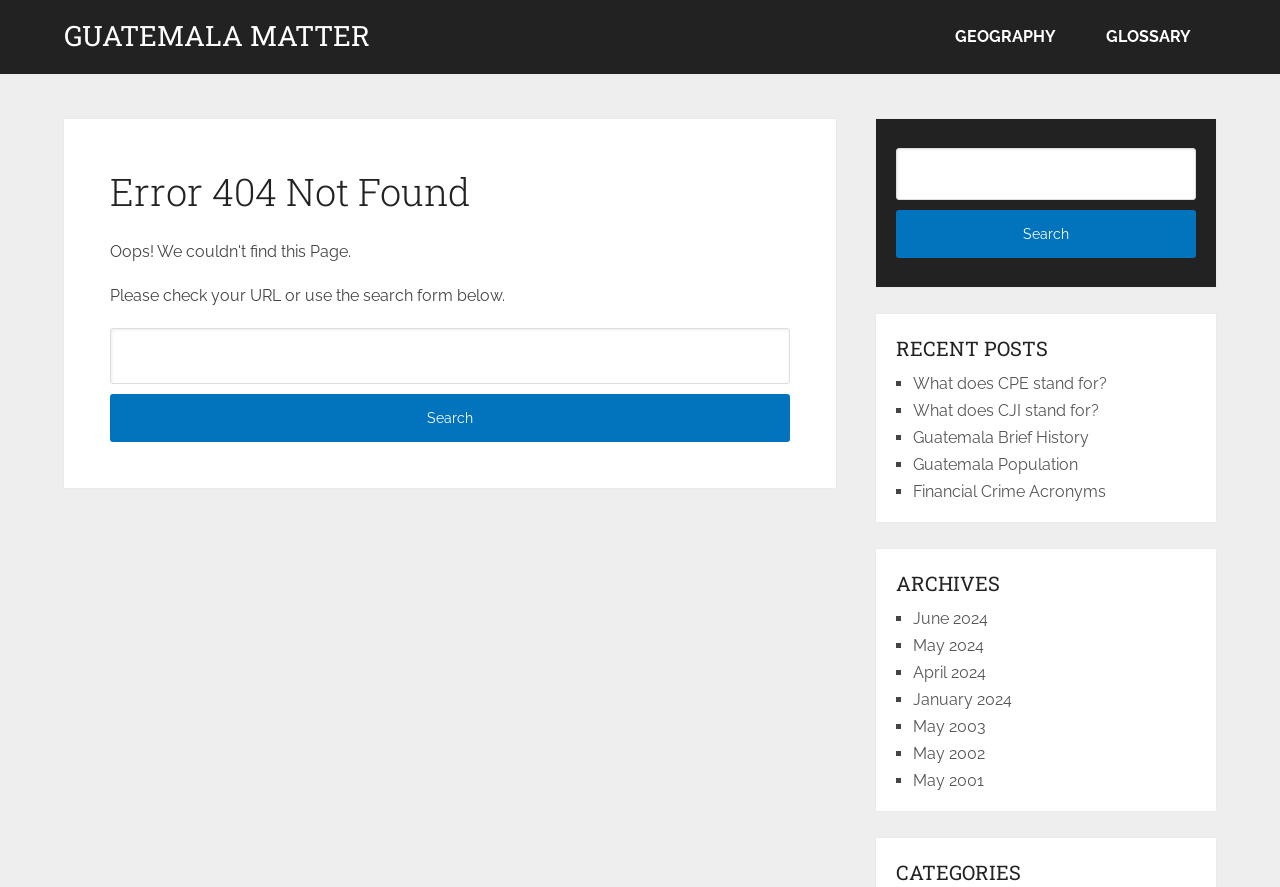Locate the bounding box coordinates of the region to be clicked to comply with the following instruction: "Click on Guatemala Matter". The coordinates must be four float numbers between 0 and 1, in the form [left, top, right, bottom].

[0.05, 0.025, 0.289, 0.056]